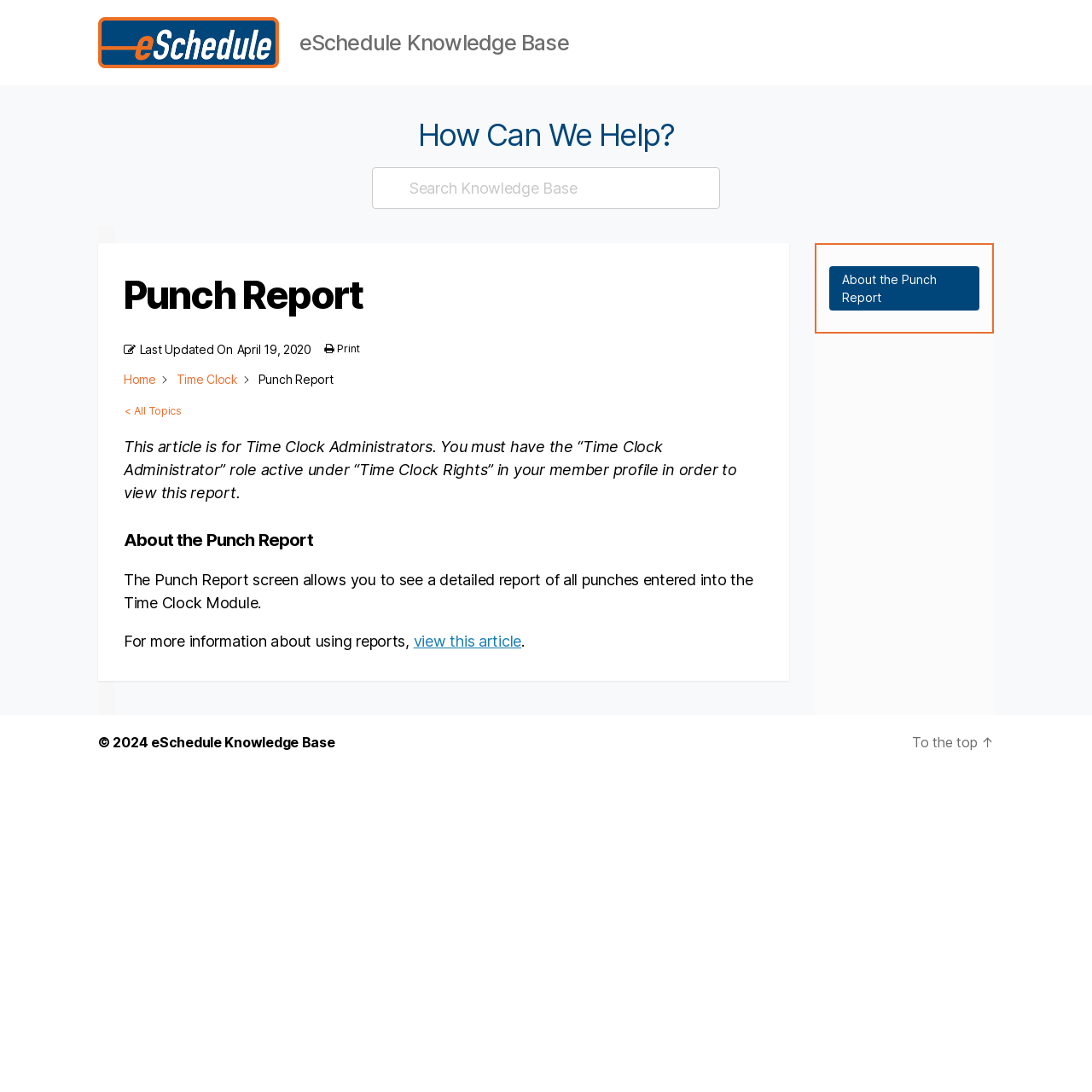Determine the bounding box coordinates of the region I should click to achieve the following instruction: "View social feed". Ensure the bounding box coordinates are four float numbers between 0 and 1, i.e., [left, top, right, bottom].

None